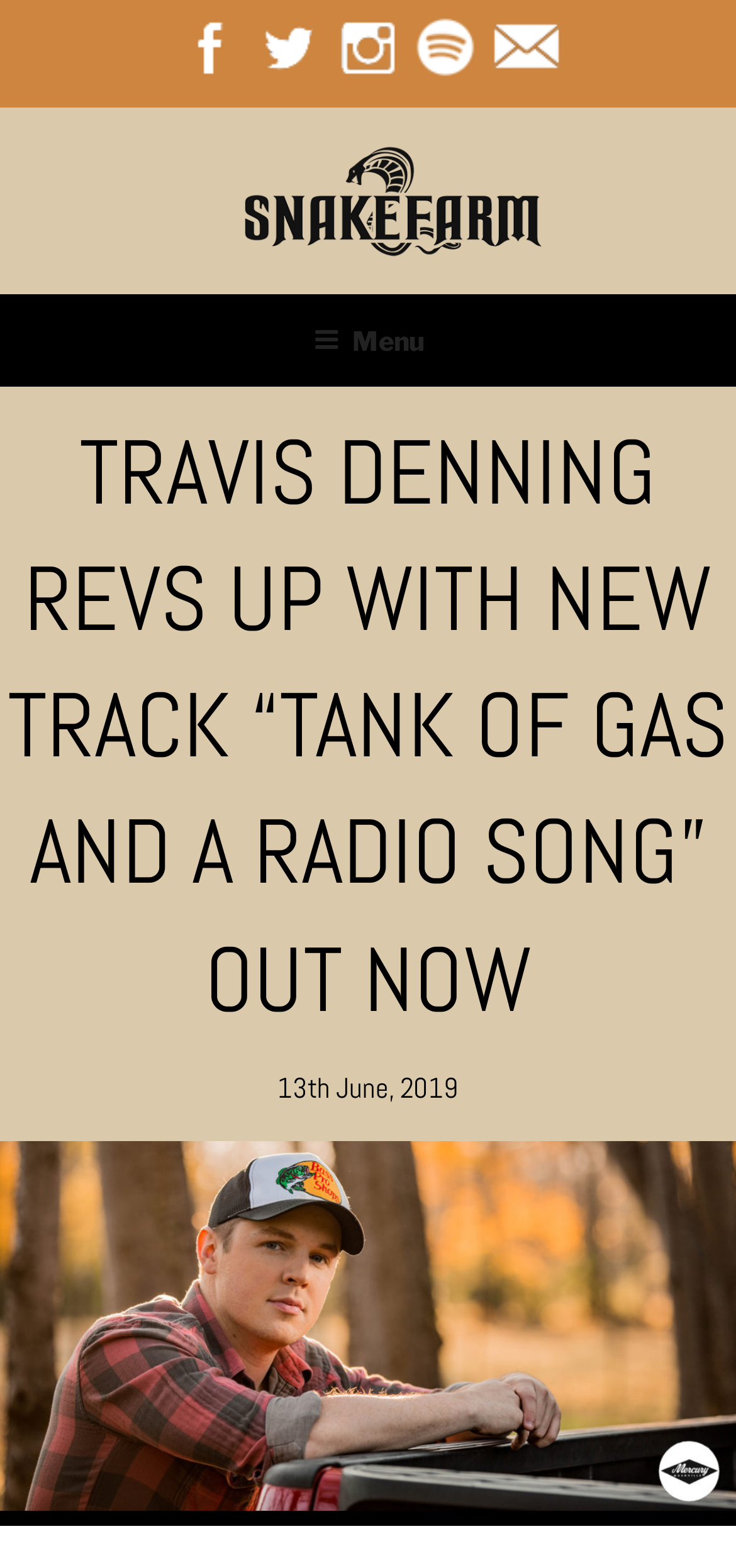What is the date of the article?
Please provide a detailed and comprehensive answer to the question.

I found the text '13th June, 2019' on the page, which appears to be the date the article was published.